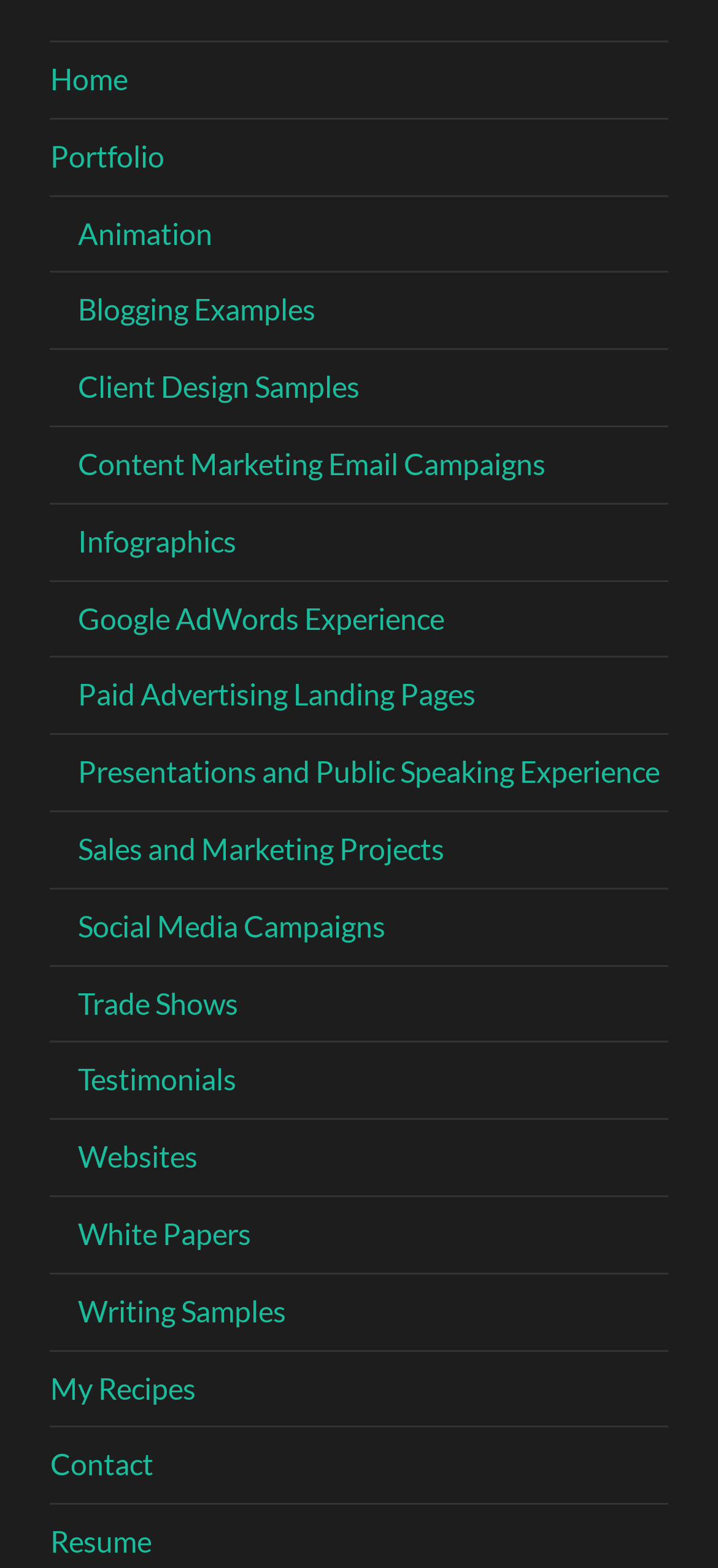Locate the bounding box coordinates of the element you need to click to accomplish the task described by this instruction: "Enter text in the captcha field".

None